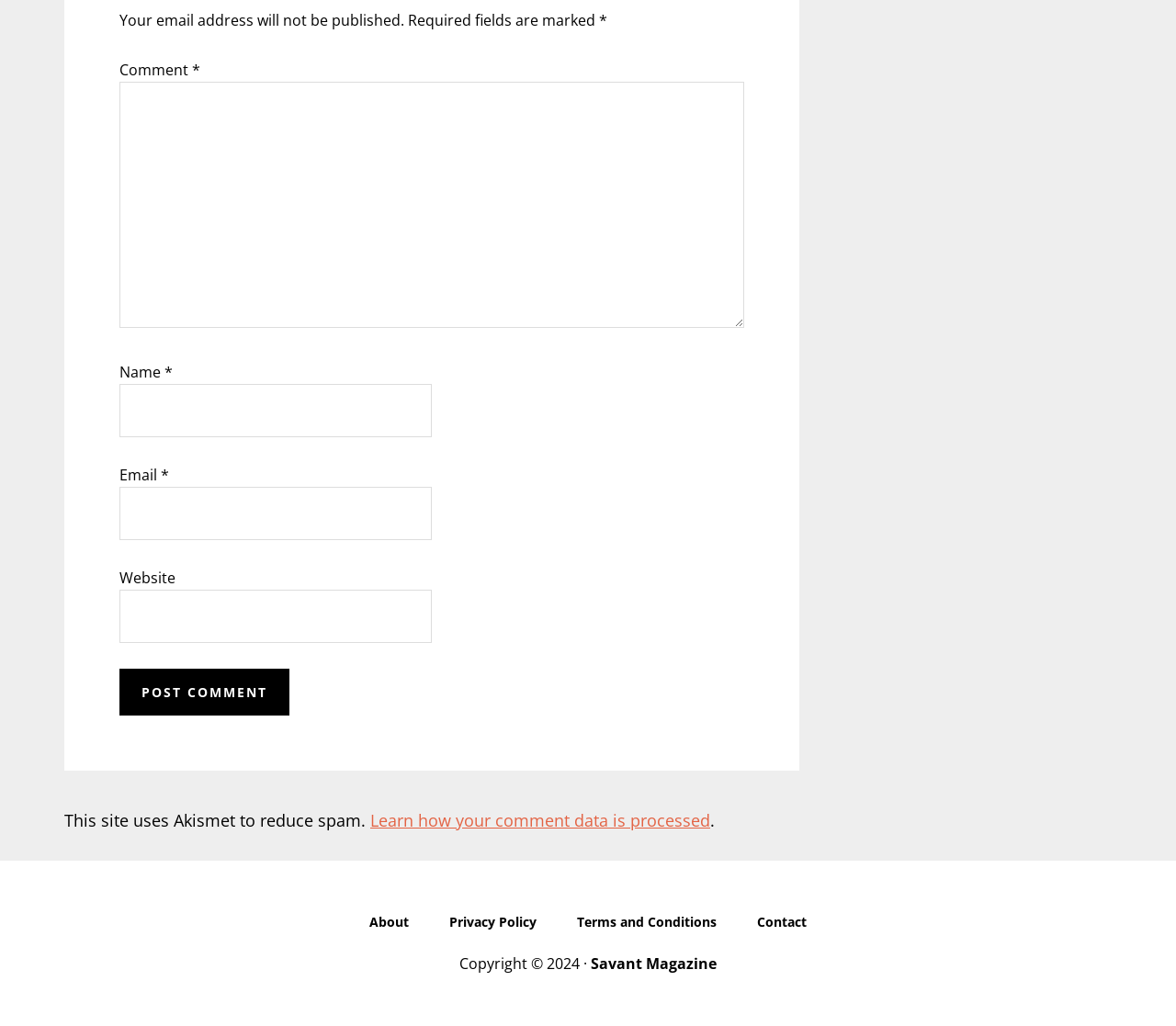Identify the bounding box coordinates of the section to be clicked to complete the task described by the following instruction: "Enter a comment". The coordinates should be four float numbers between 0 and 1, formatted as [left, top, right, bottom].

[0.102, 0.08, 0.633, 0.32]